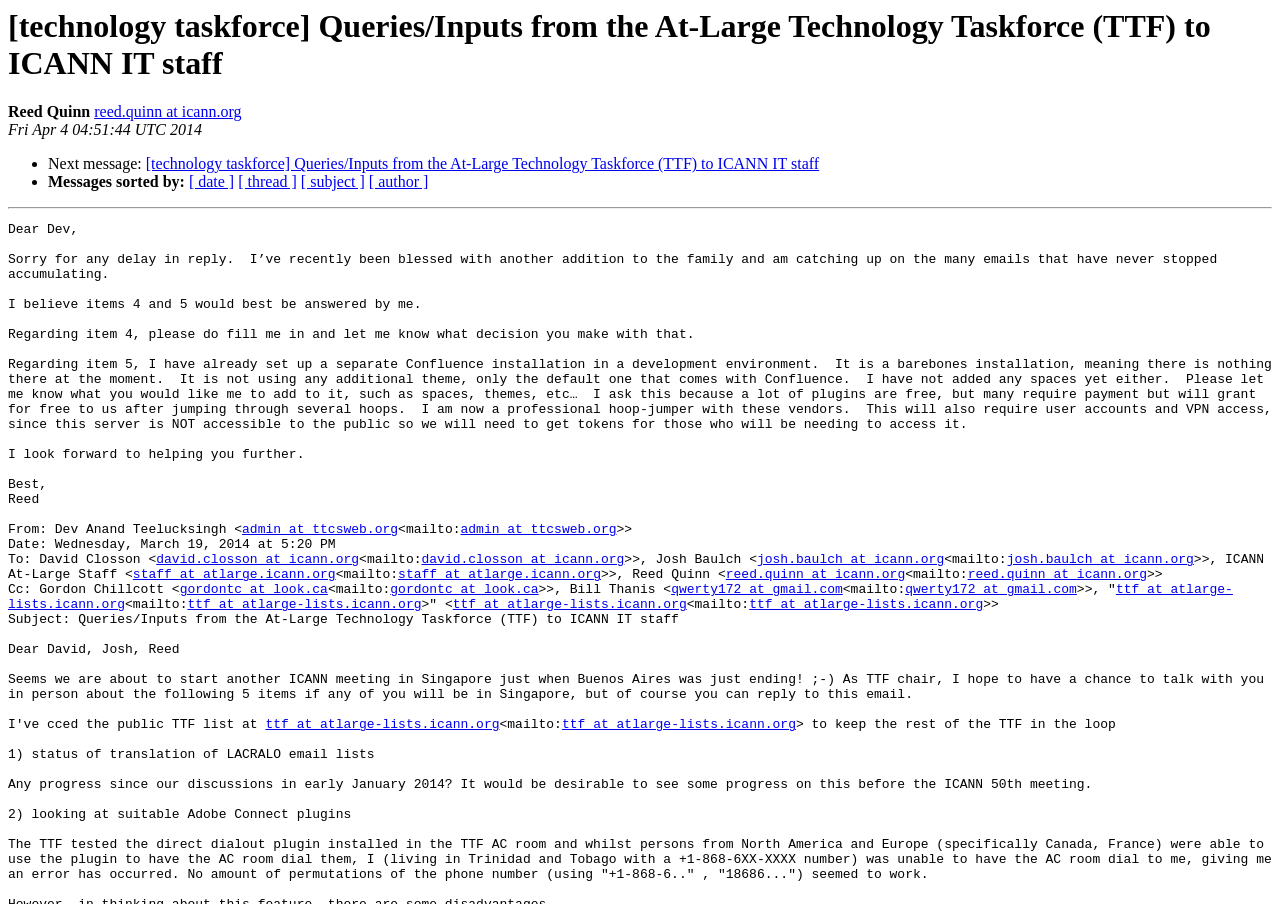Find the bounding box coordinates of the clickable area required to complete the following action: "Go to the next message".

[0.038, 0.172, 0.114, 0.191]